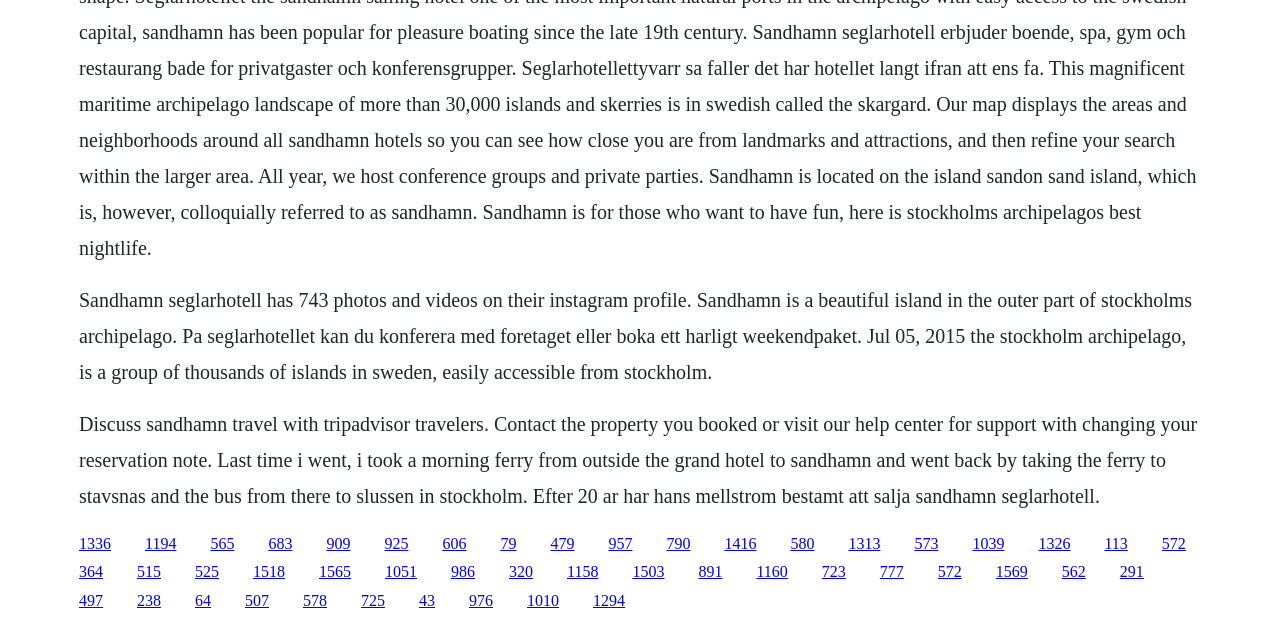Refer to the image and provide an in-depth answer to the question: 
What is Sandhamn Seglarhotell?

Based on the text 'Sandhamn seglarhotell has 743 photos and videos on their instagram profile.', I can infer that Sandhamn Seglarhotell is a hotel, possibly located in Sandhamn, an island in the outer part of Stockholm's archipelago.